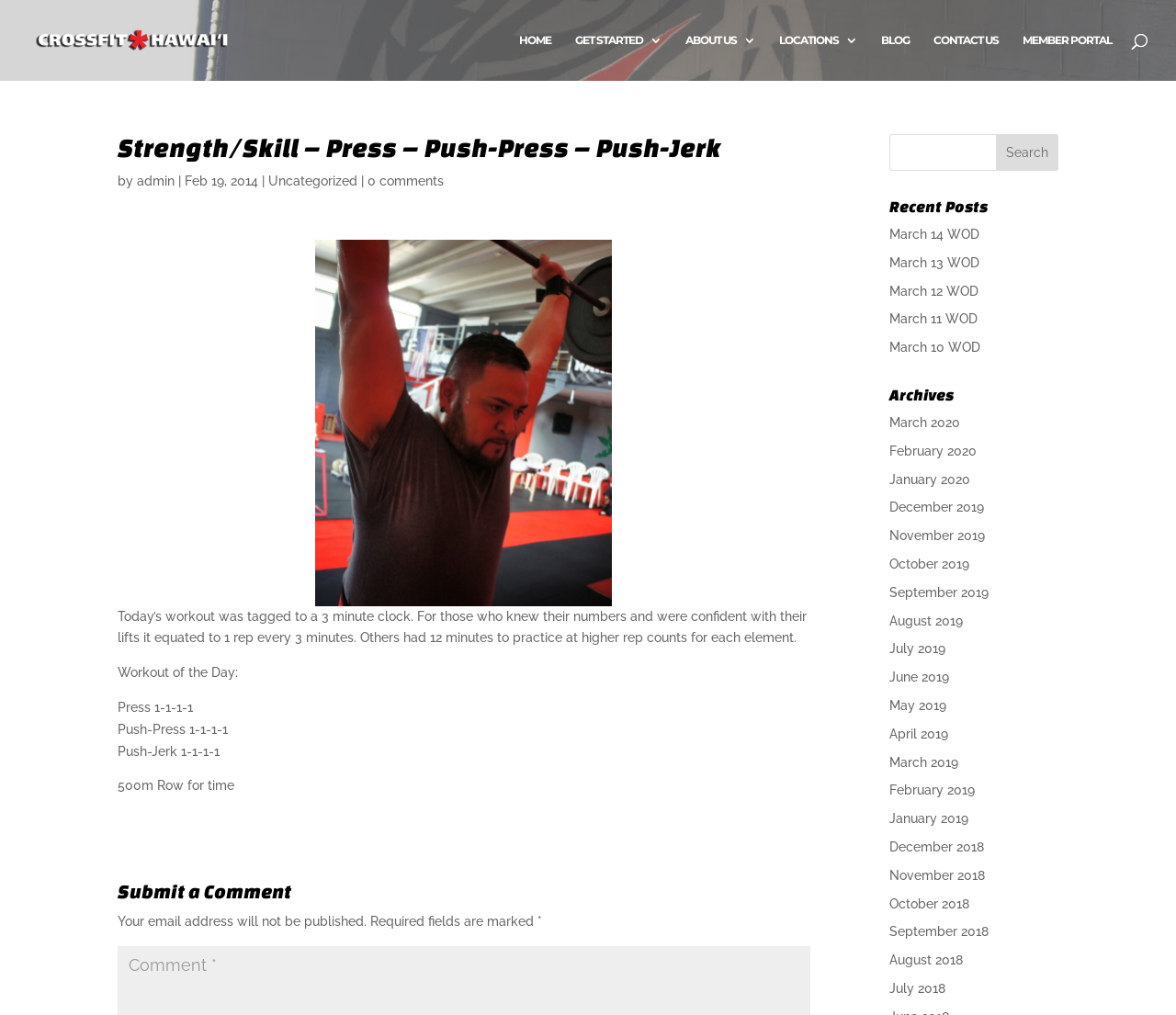Find the bounding box coordinates of the clickable area required to complete the following action: "Search for a workout".

[0.756, 0.132, 0.9, 0.168]